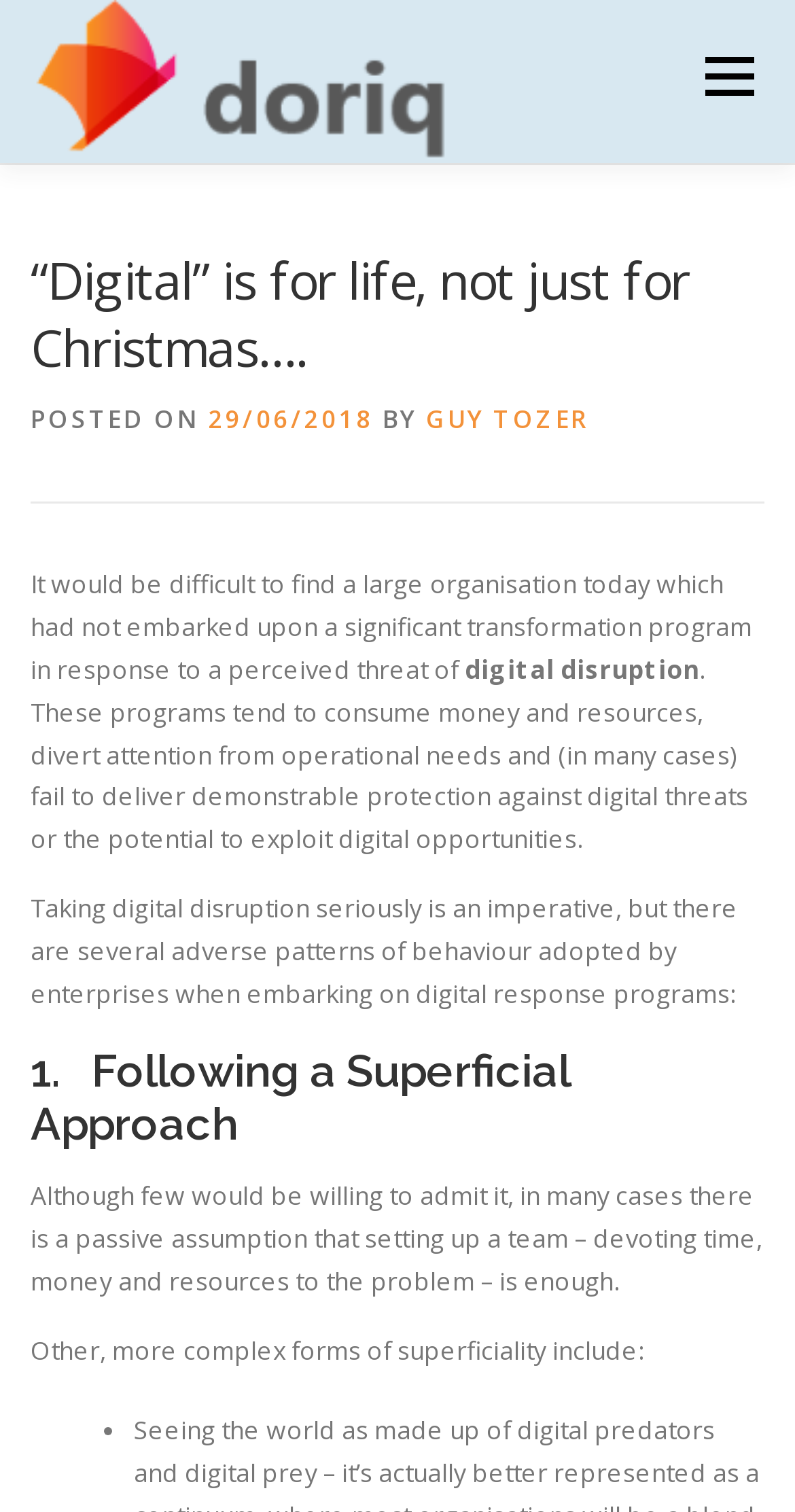What is the main issue with digital response programs?
Give a detailed and exhaustive answer to the question.

The article mentions that digital response programs 'tend to consume money and resources, divert attention from operational needs and (in many cases) fail to deliver demonstrable protection against digital threats or the potential to exploit digital opportunities'. This suggests that one of the main issues with these programs is that they consume a lot of money and resources.